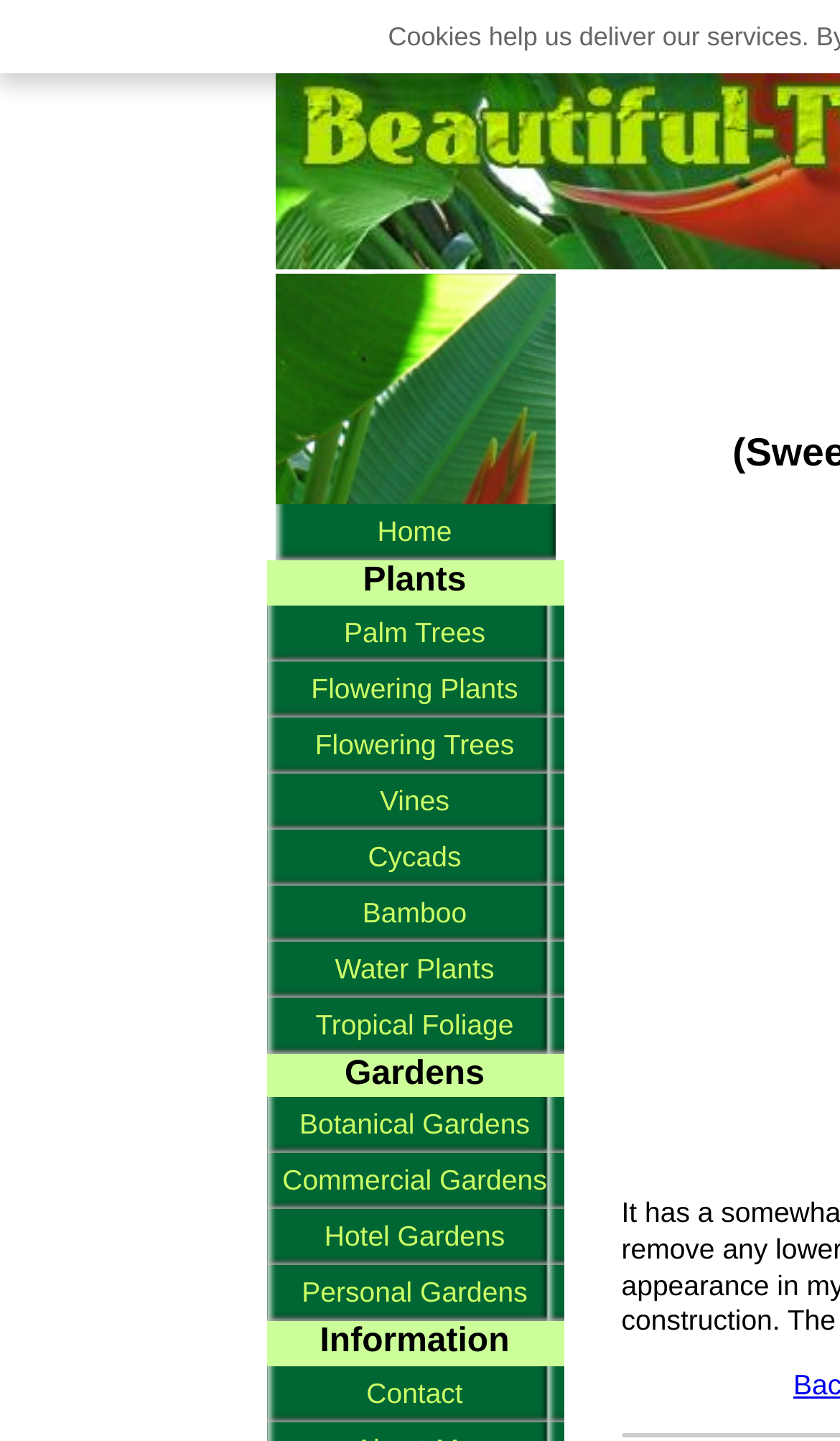Please identify the bounding box coordinates of the clickable element to fulfill the following instruction: "explore Palm Trees". The coordinates should be four float numbers between 0 and 1, i.e., [left, top, right, bottom].

[0.317, 0.42, 0.671, 0.459]